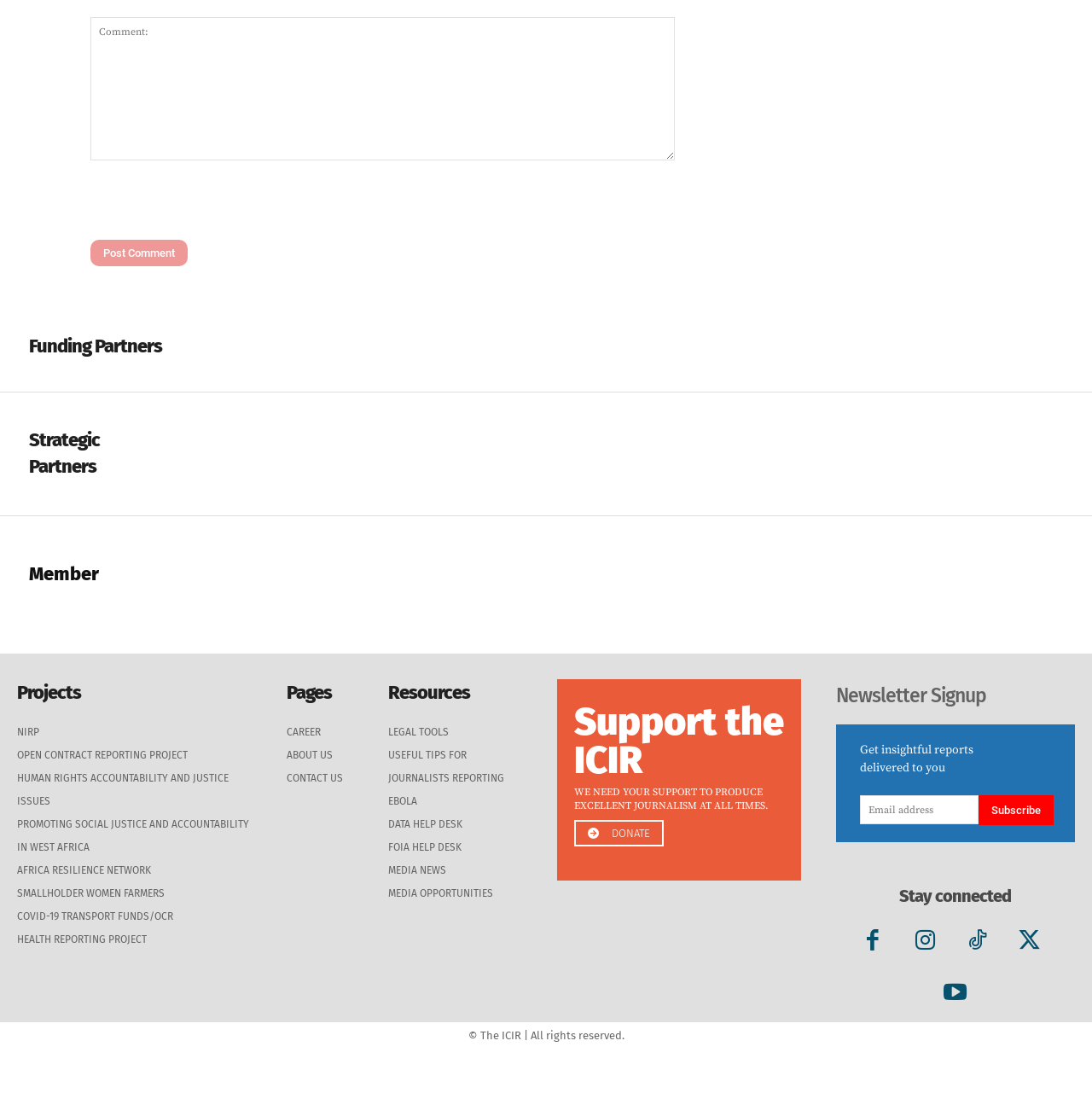Given the element description, predict the bounding box coordinates in the format (top-left x, top-left y, bottom-right x, bottom-right y). Make sure all values are between 0 and 1. Here is the element description: Donate

[0.526, 0.715, 0.608, 0.739]